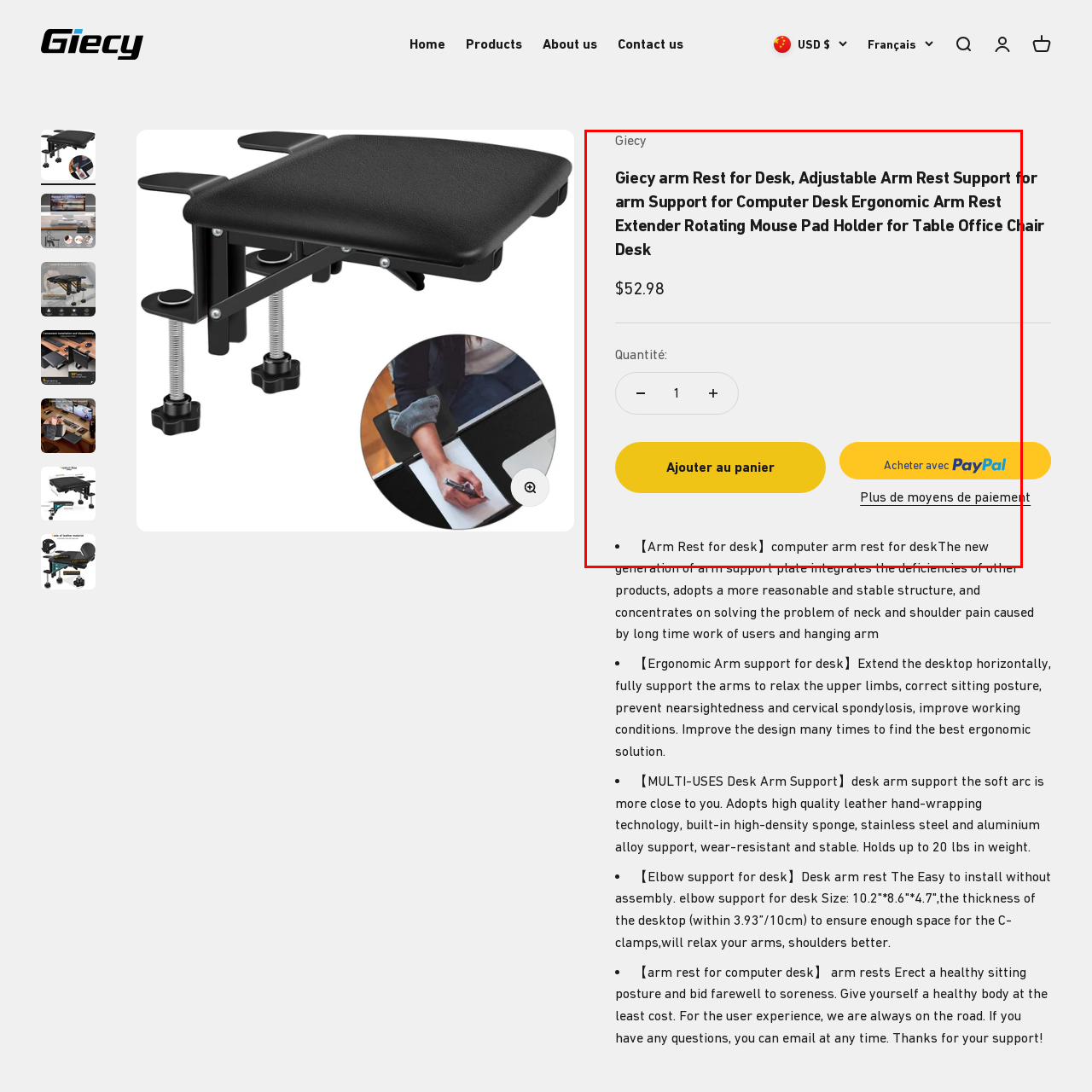Pay attention to the content inside the red bounding box and deliver a detailed answer to the following question based on the image's details: What is the price of the Giecy Arm Rest?

The price of the Giecy Arm Rest is explicitly mentioned in the caption as $52.98, which is the cost of the product for customers.